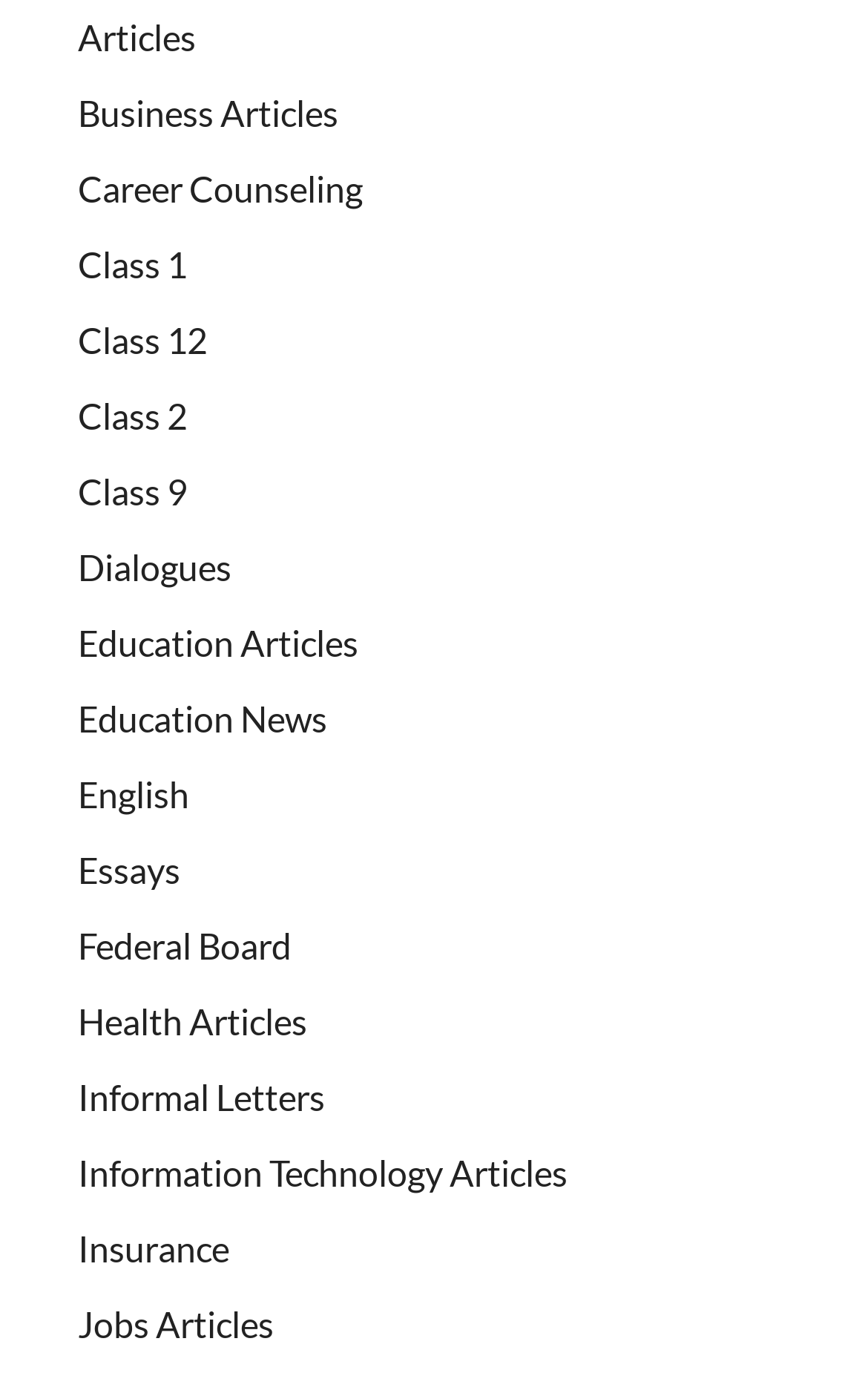How many links are related to classes?
Refer to the screenshot and deliver a thorough answer to the question presented.

I counted the number of links with text related to classes, such as 'Class 1', 'Class 2', 'Class 9', and 'Class 12', and found that there are 4 links related to classes on the webpage.